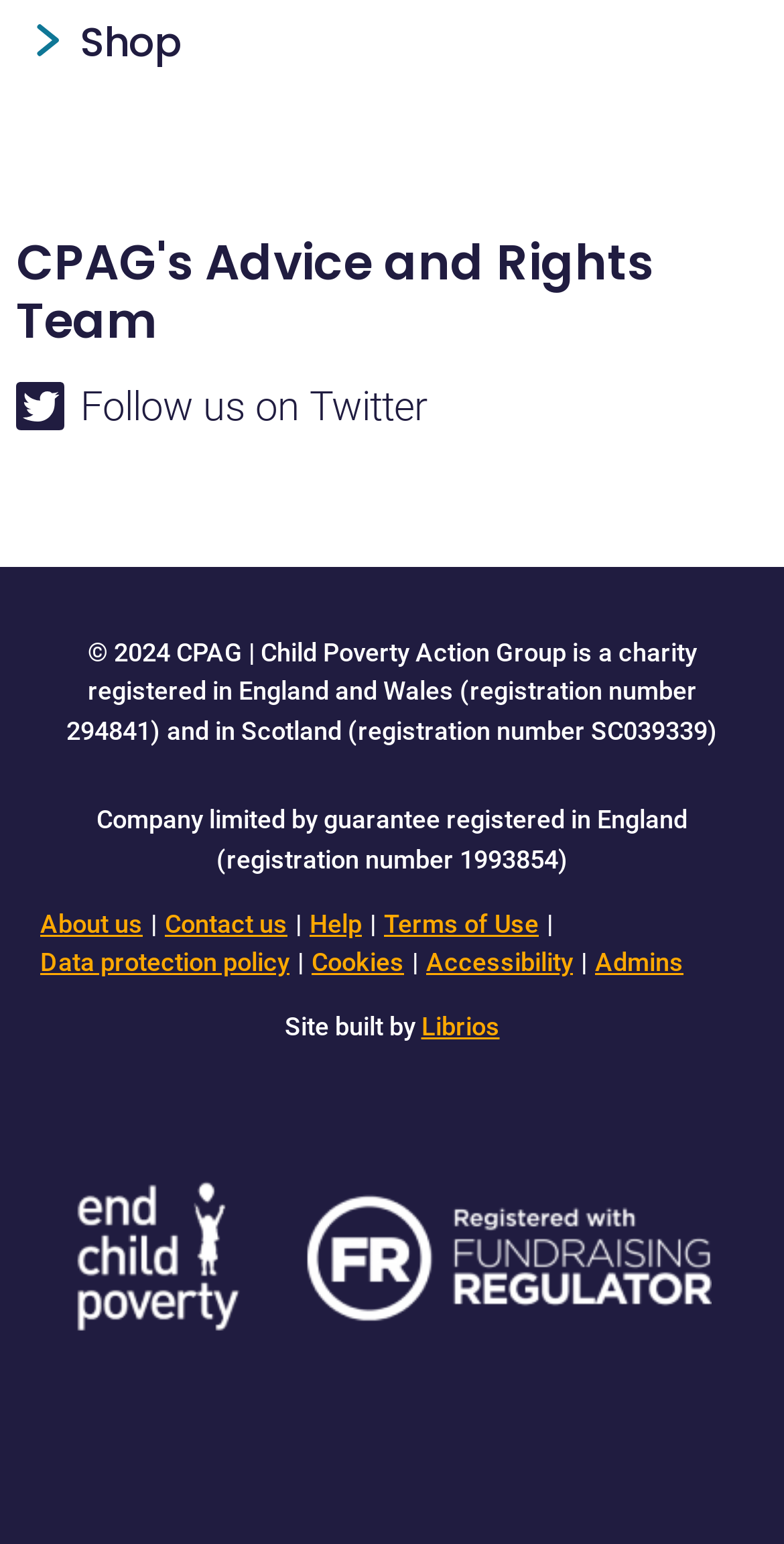Answer the question using only a single word or phrase: 
What organization is behind this webpage?

CPAG